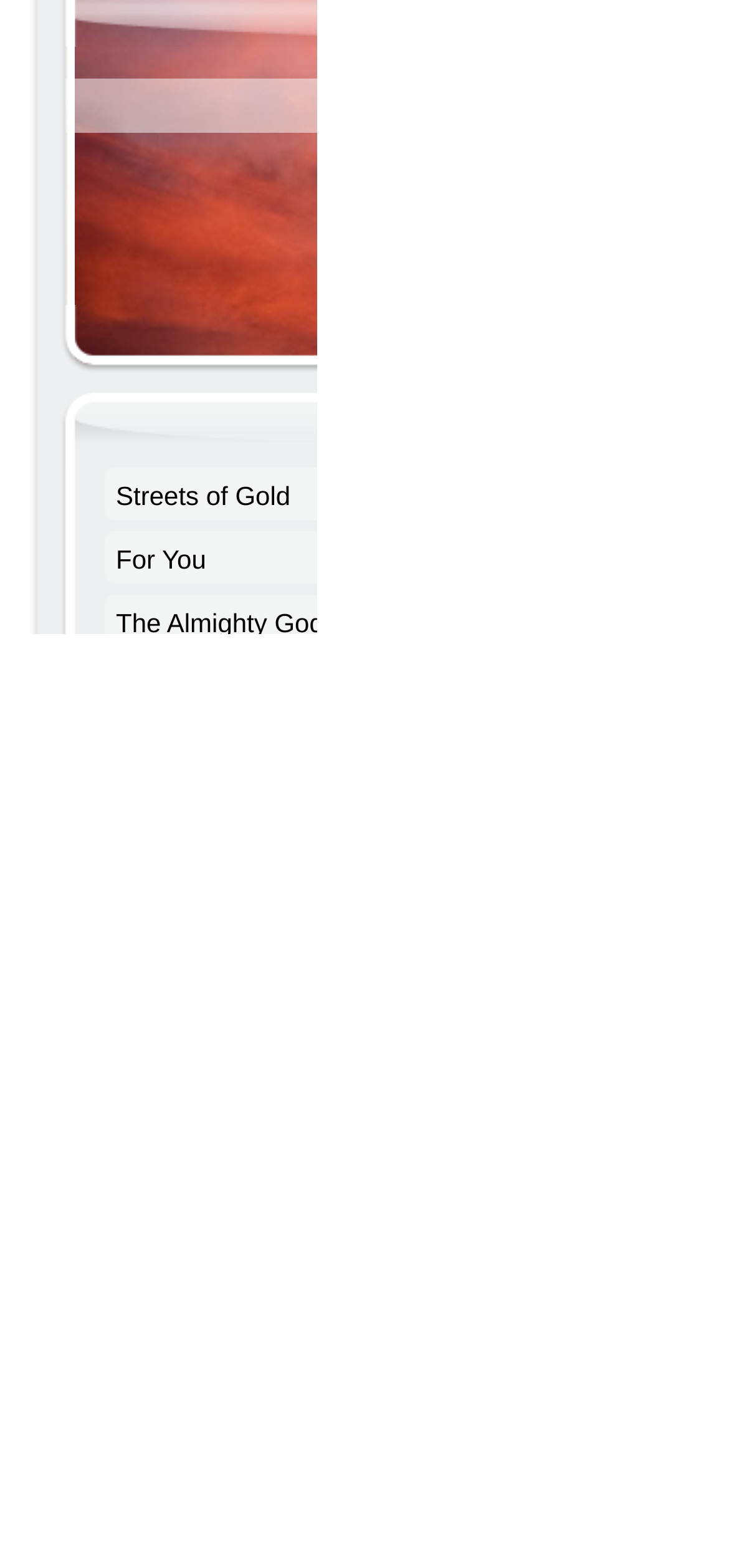Determine the bounding box coordinates of the clickable region to execute the instruction: "Read about Genesis". The coordinates should be four float numbers between 0 and 1, denoted as [left, top, right, bottom].

[0.141, 0.582, 0.759, 0.623]